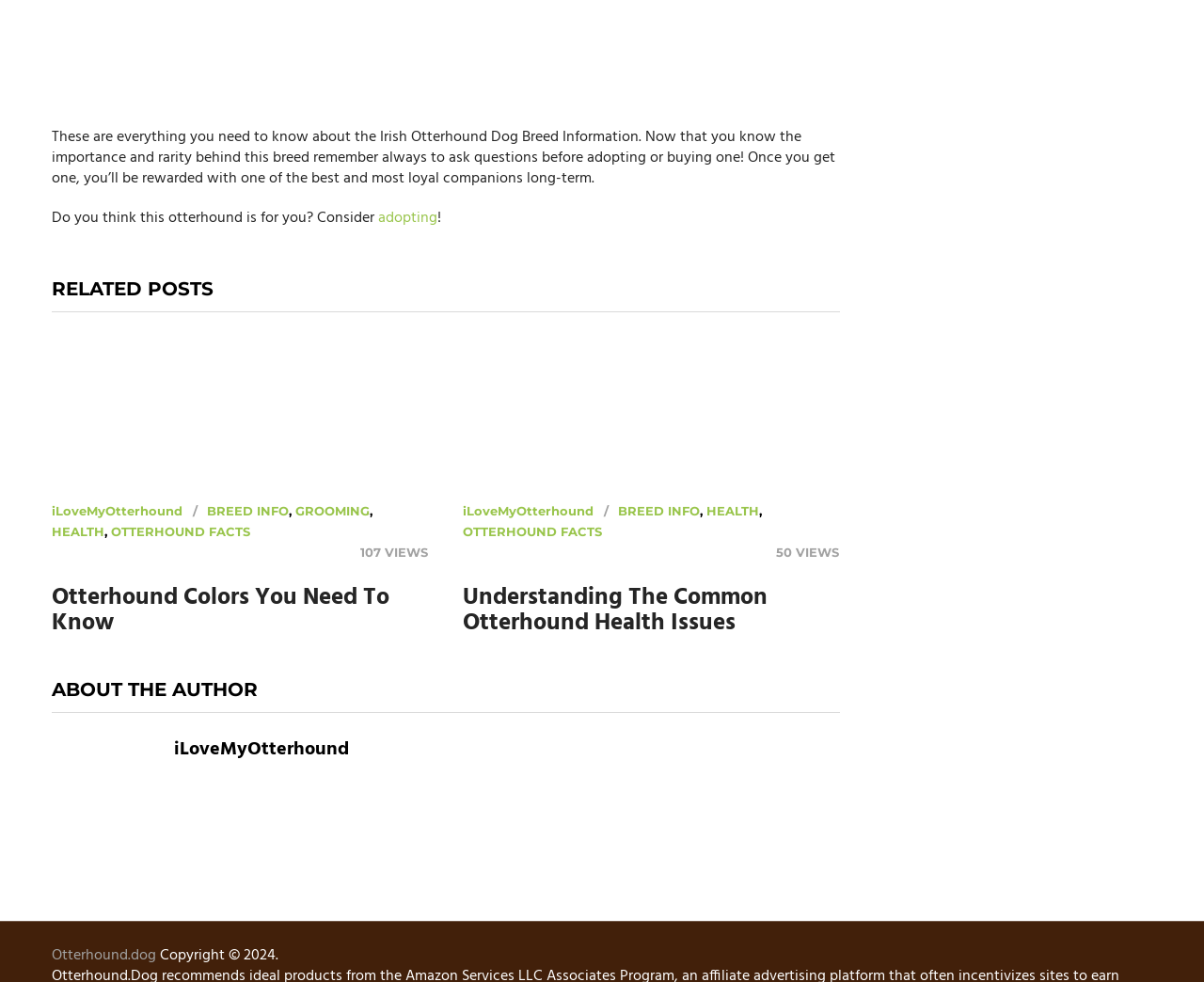Please identify the bounding box coordinates of where to click in order to follow the instruction: "check otterhound health issues".

[0.385, 0.342, 0.619, 0.486]